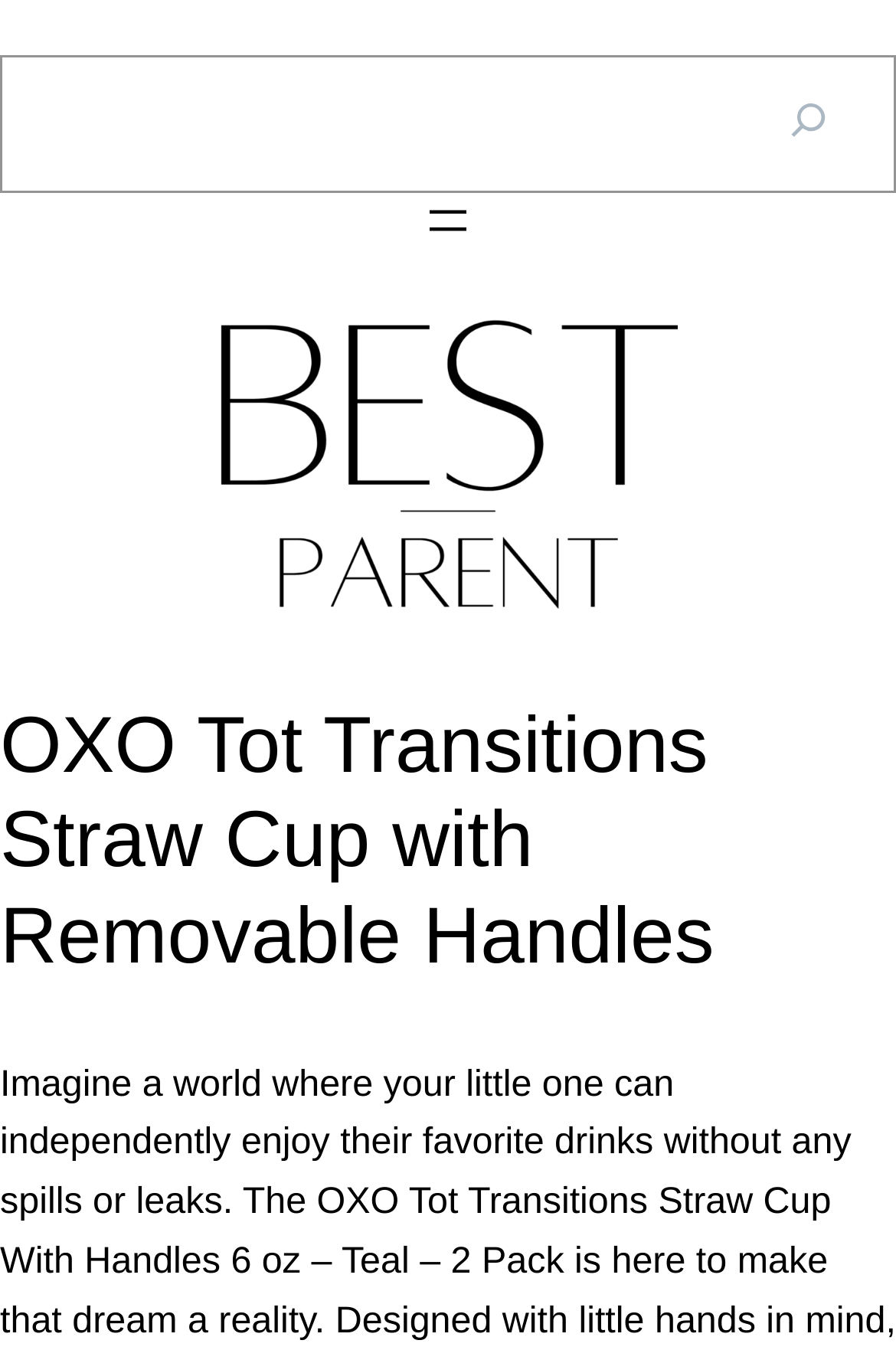Generate an in-depth caption that captures all aspects of the webpage.

The webpage is about the OXO Tot Transitions Straw Cup with Removable Handles. At the top, there is a search bar with a search box and a search button, accompanied by a small image. Below the search bar, there is a main navigation menu. 

The main content of the webpage is a product description, which is headed by a title "OXO Tot Transitions Straw Cup with Removable Handles". This title is positioned in the middle of the page, spanning the full width. 

On the left side of the page, there is a link, but its content is not specified. The link is positioned below the navigation menu and above the product title.